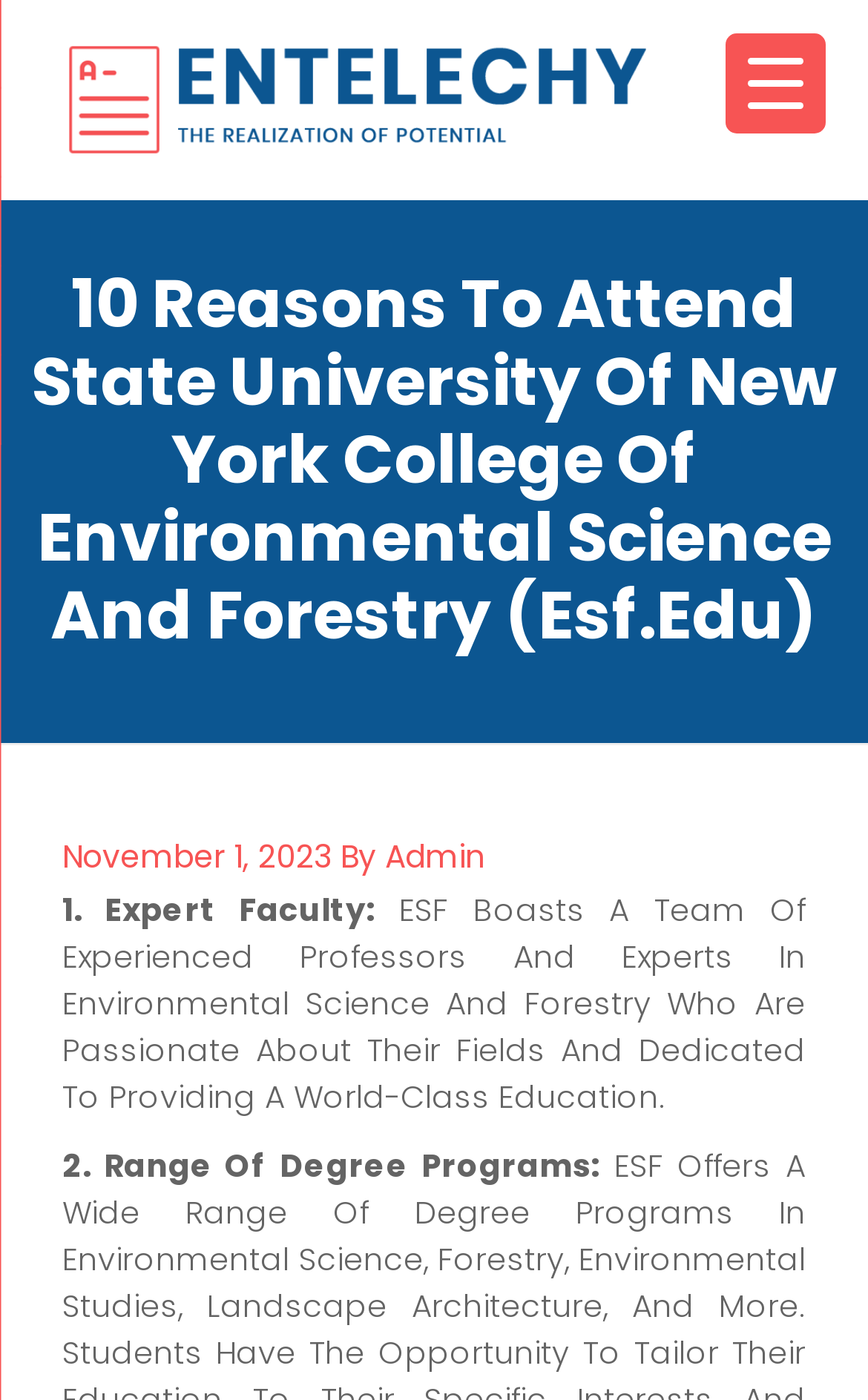Locate and provide the bounding box coordinates for the HTML element that matches this description: "admin".

[0.444, 0.596, 0.559, 0.628]